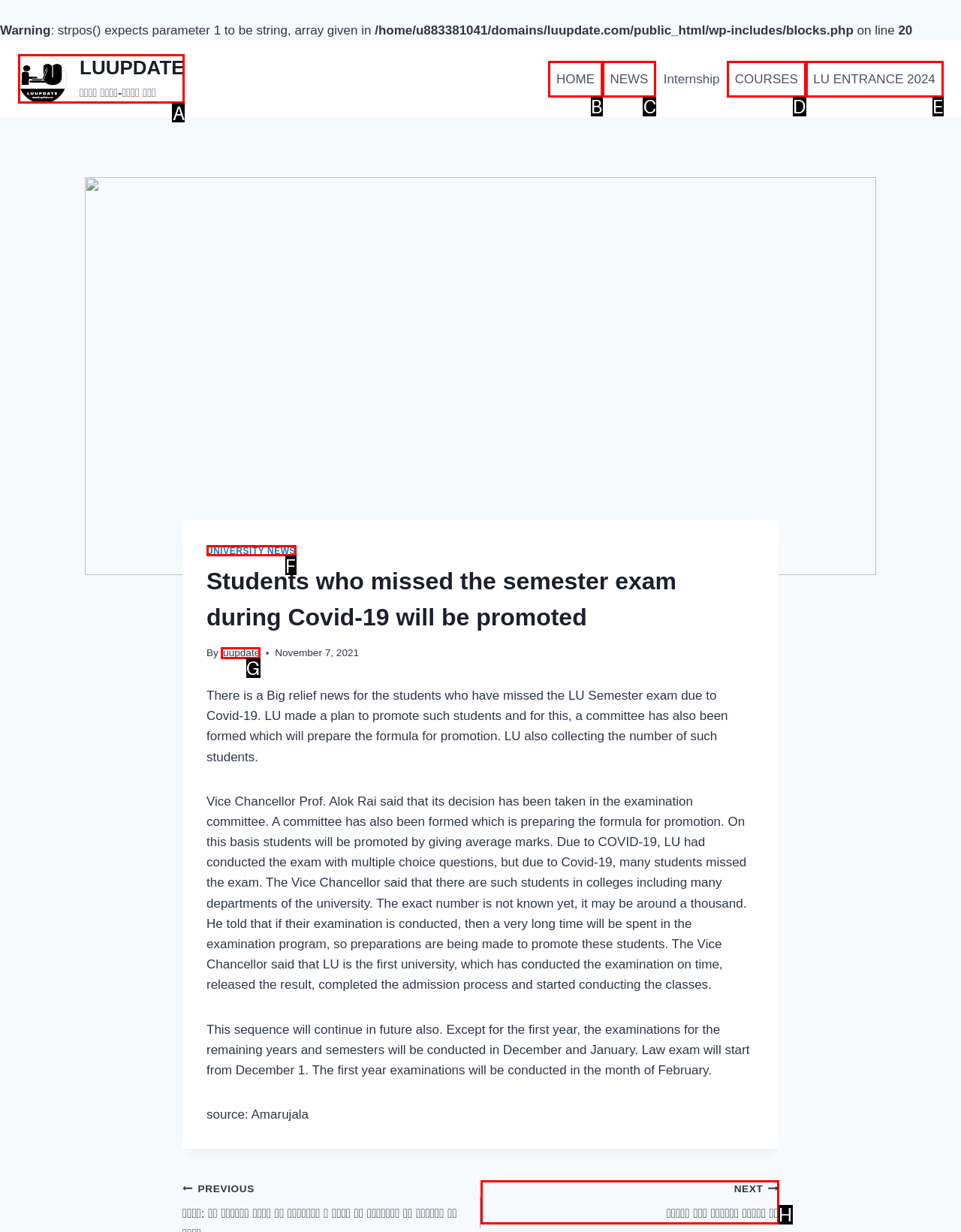Select the HTML element that matches the description: LU ENTRANCE 2024. Provide the letter of the chosen option as your answer.

E